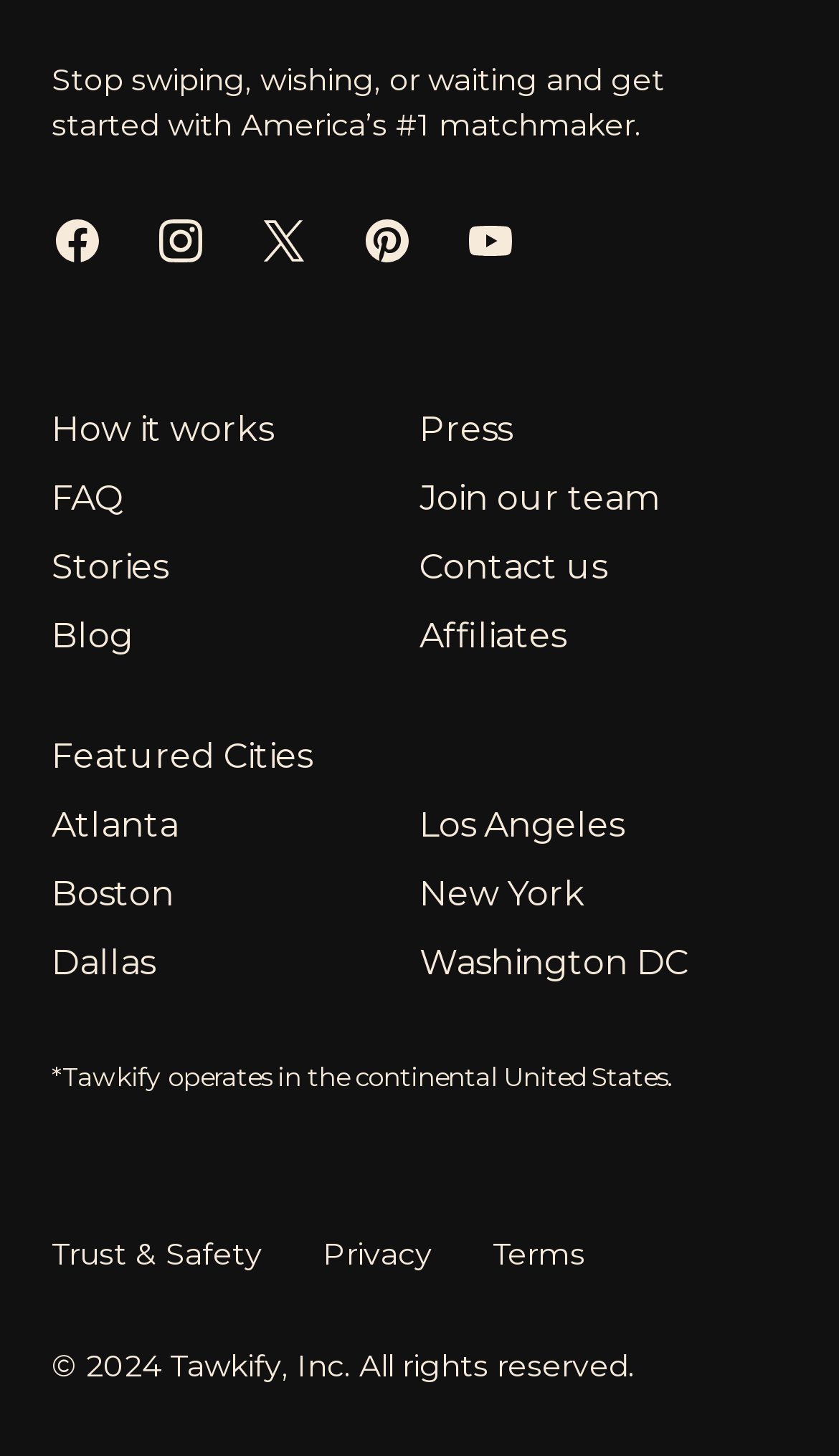Provide a brief response to the question below using a single word or phrase: 
What is the name of the company operating this website?

Tawkify, Inc.